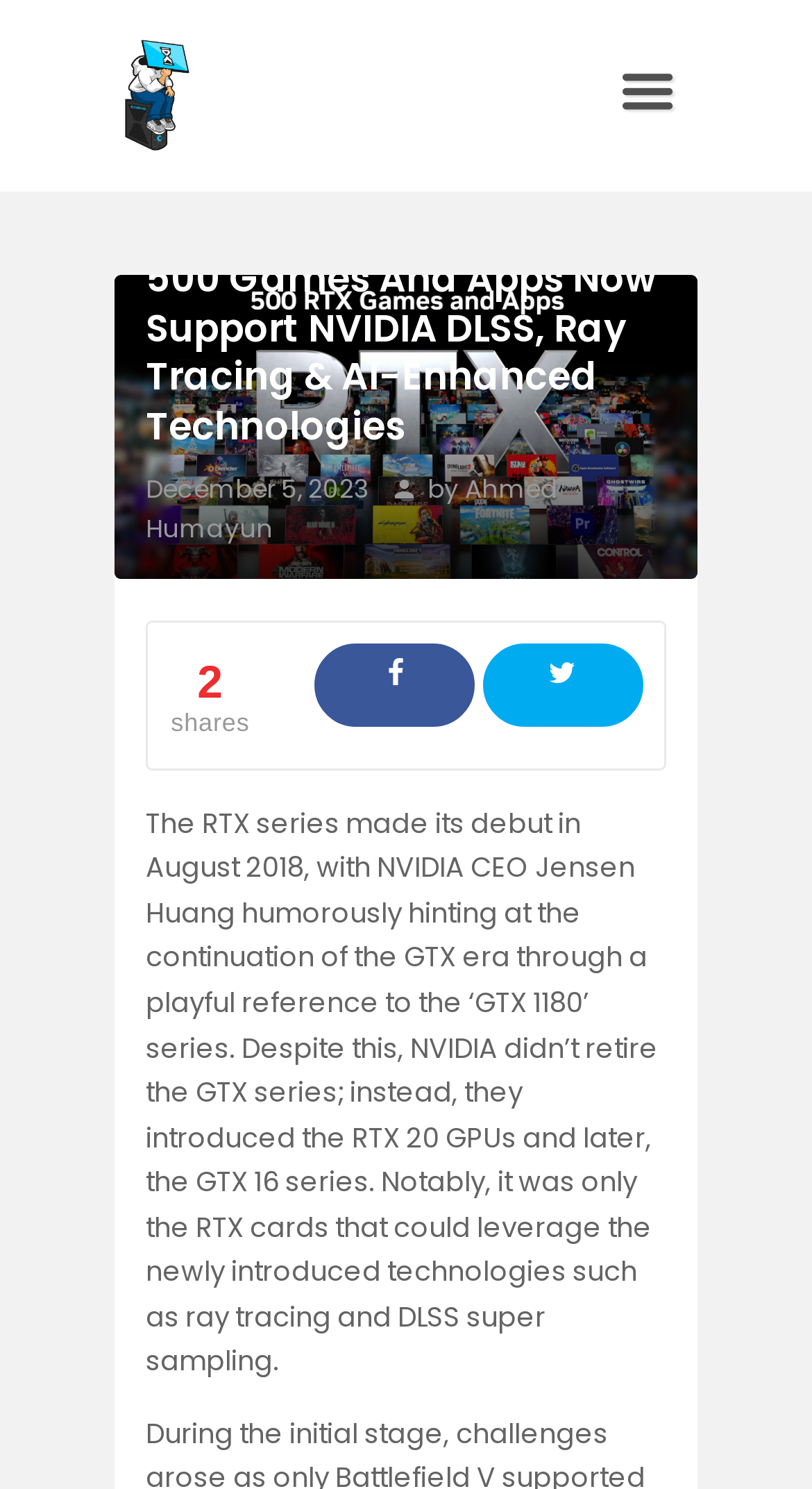How many navigation links are there?
Based on the image, please offer an in-depth response to the question.

I counted the number of links in the navigation menu, which includes Home, Reviews, Articles, News, Podcast, Contests, Videos, and CES 2024, totaling 9 links.